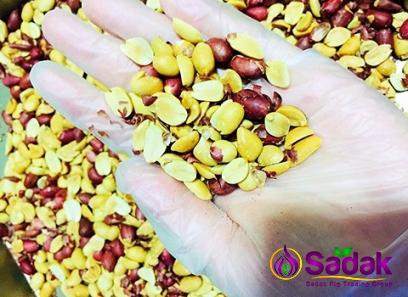Detail the scene shown in the image extensively.

The image showcases a close-up view of a hand holding a mix of raw peanuts, featuring a variety of colors such as yellow and reddish-brown. The background is filled with a scatter of peanuts that adds to the vibrant texture of the scene. This visual emphasizes the nutrient-dense quality of raw peanuts, which are highlighted in an accompanying article discussing their benefits for weight gain. The presence of the "Sadak" logo in the corner suggests a connection to the brand, indicating they may be involved in the sale or promotion of these healthy snacks. The image effectively captures the essence of healthy eating and the appealing nature of raw peanuts.